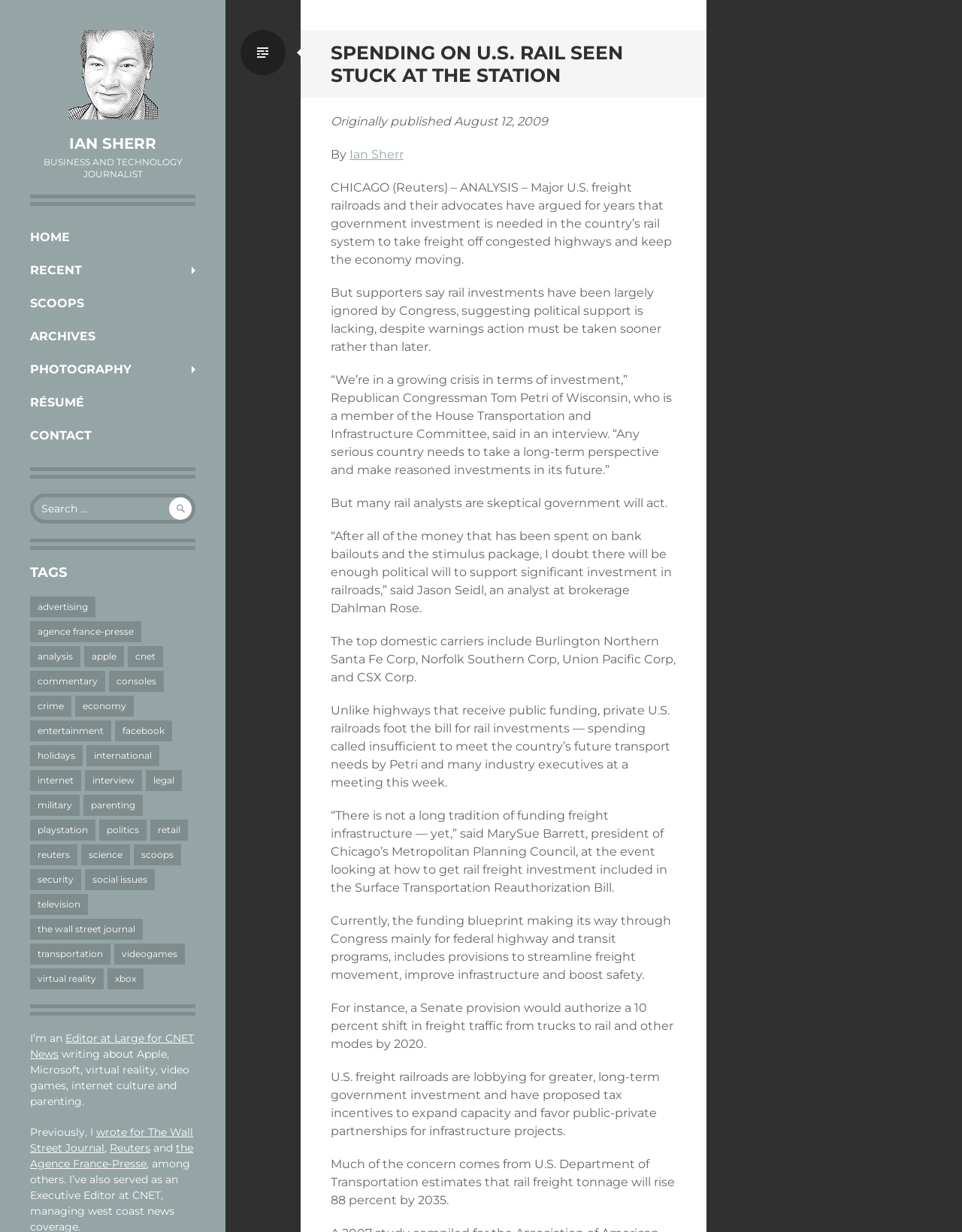Who is the author of this article?
Look at the image and answer the question with a single word or phrase.

Ian Sherr